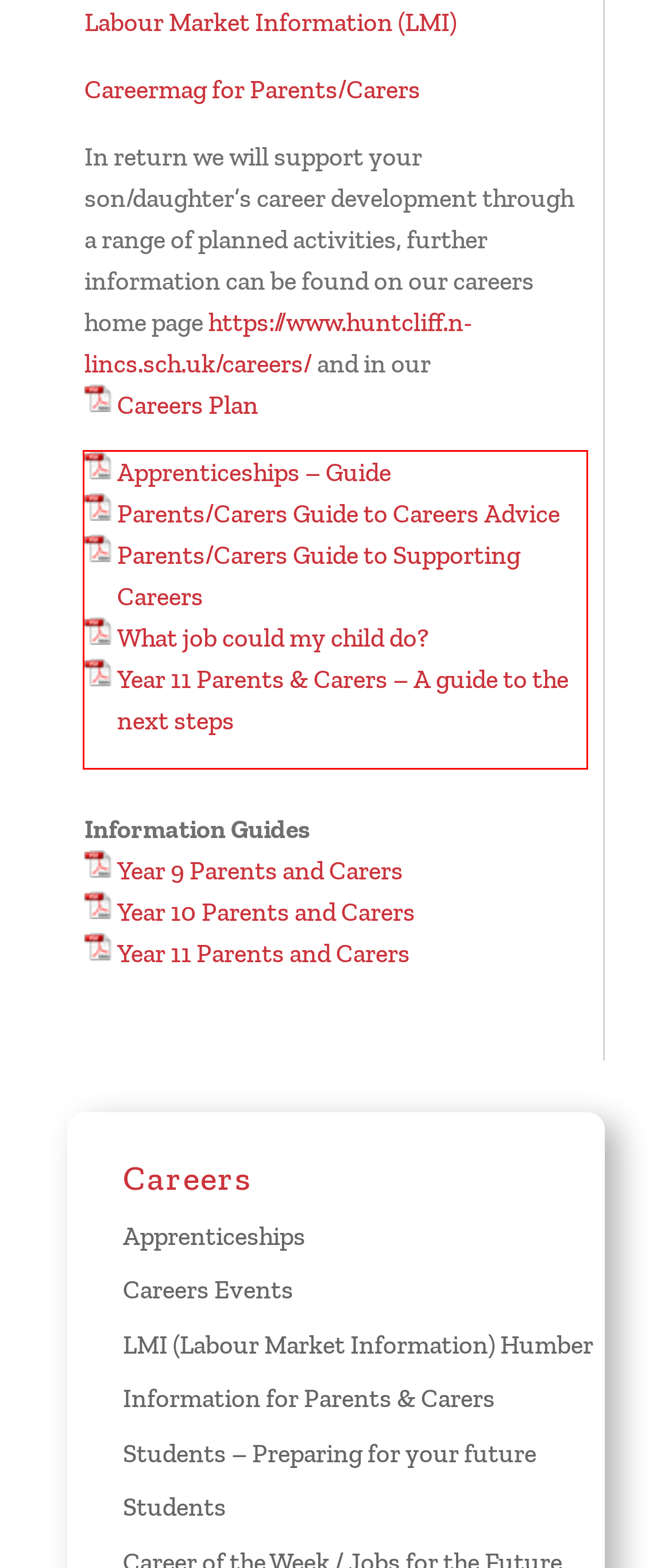Examine the webpage screenshot, find the red bounding box, and extract the text content within this marked area.

Apprenticeships – Guide Parents/Carers Guide to Careers Advice Parents/Carers Guide to Supporting Careers What job could my child do? Year 11 Parents & Carers – A guide to the next steps